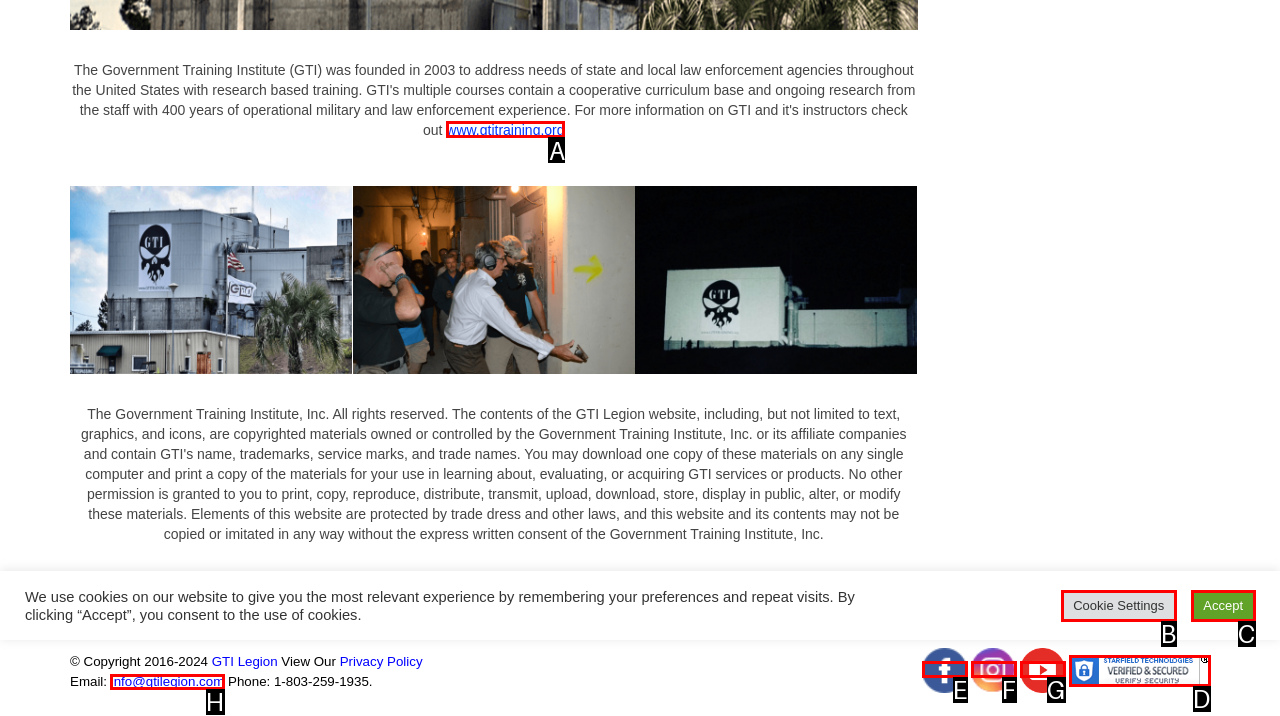Find the option that fits the given description: www.gtitraining.org
Answer with the letter representing the correct choice directly.

A